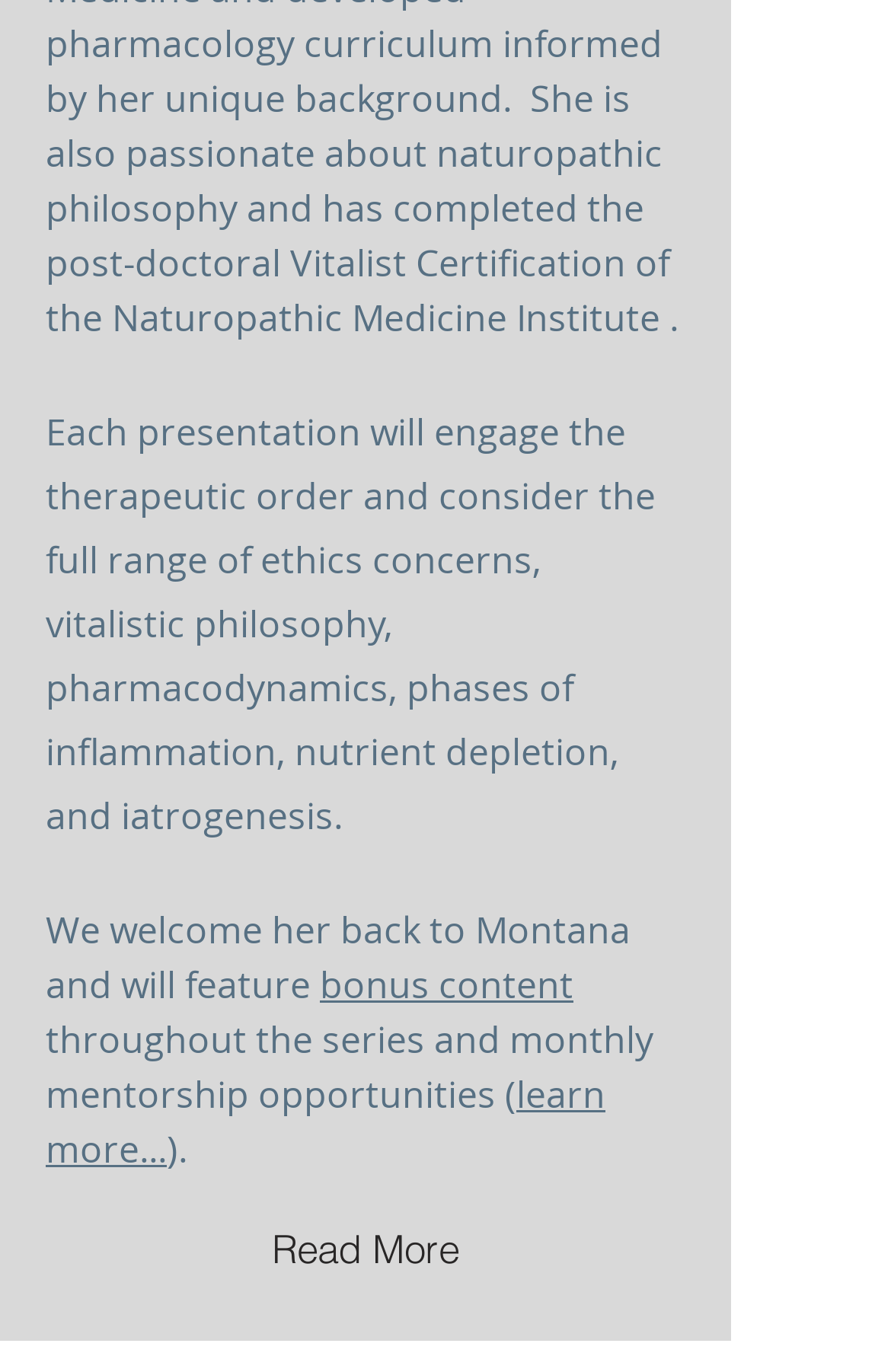What is provided as a bonus? Examine the screenshot and reply using just one word or a brief phrase.

Bonus content